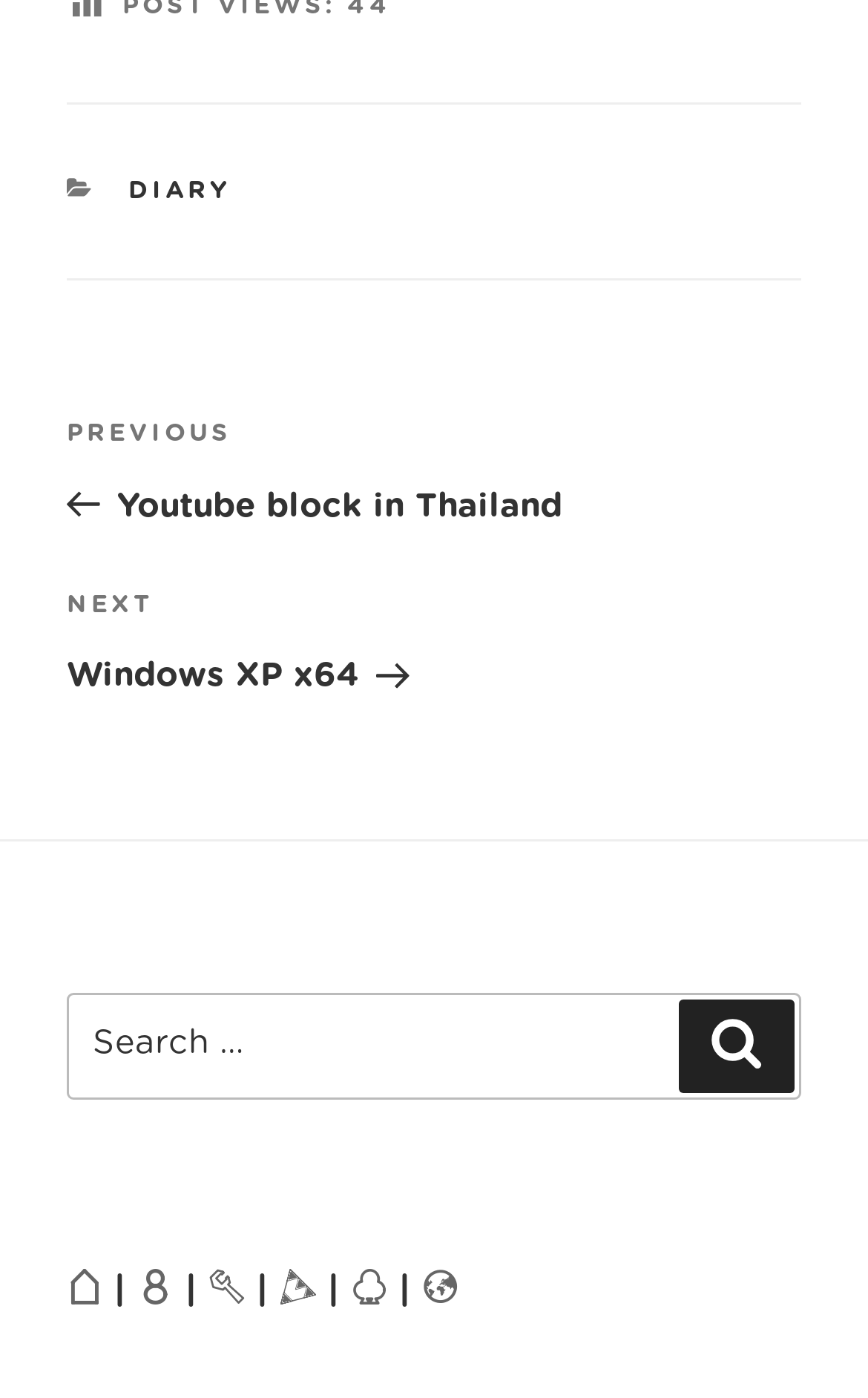Can you specify the bounding box coordinates of the area that needs to be clicked to fulfill the following instruction: "Search for something"?

[0.077, 0.71, 0.923, 0.786]